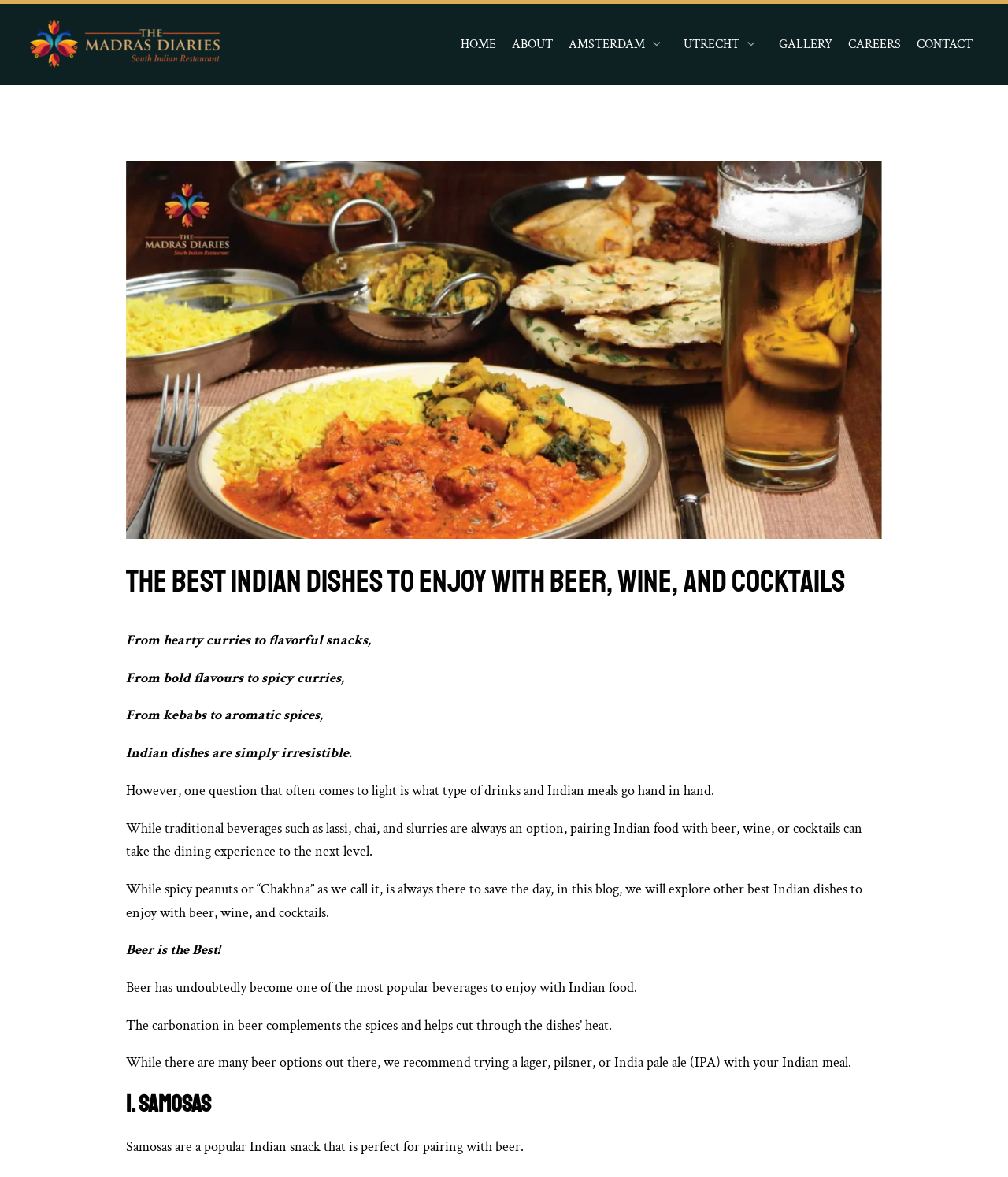Using the given description, provide the bounding box coordinates formatted as (top-left x, top-left y, bottom-right x, bottom-right y), with all values being floating point numbers between 0 and 1. Description: Business

None